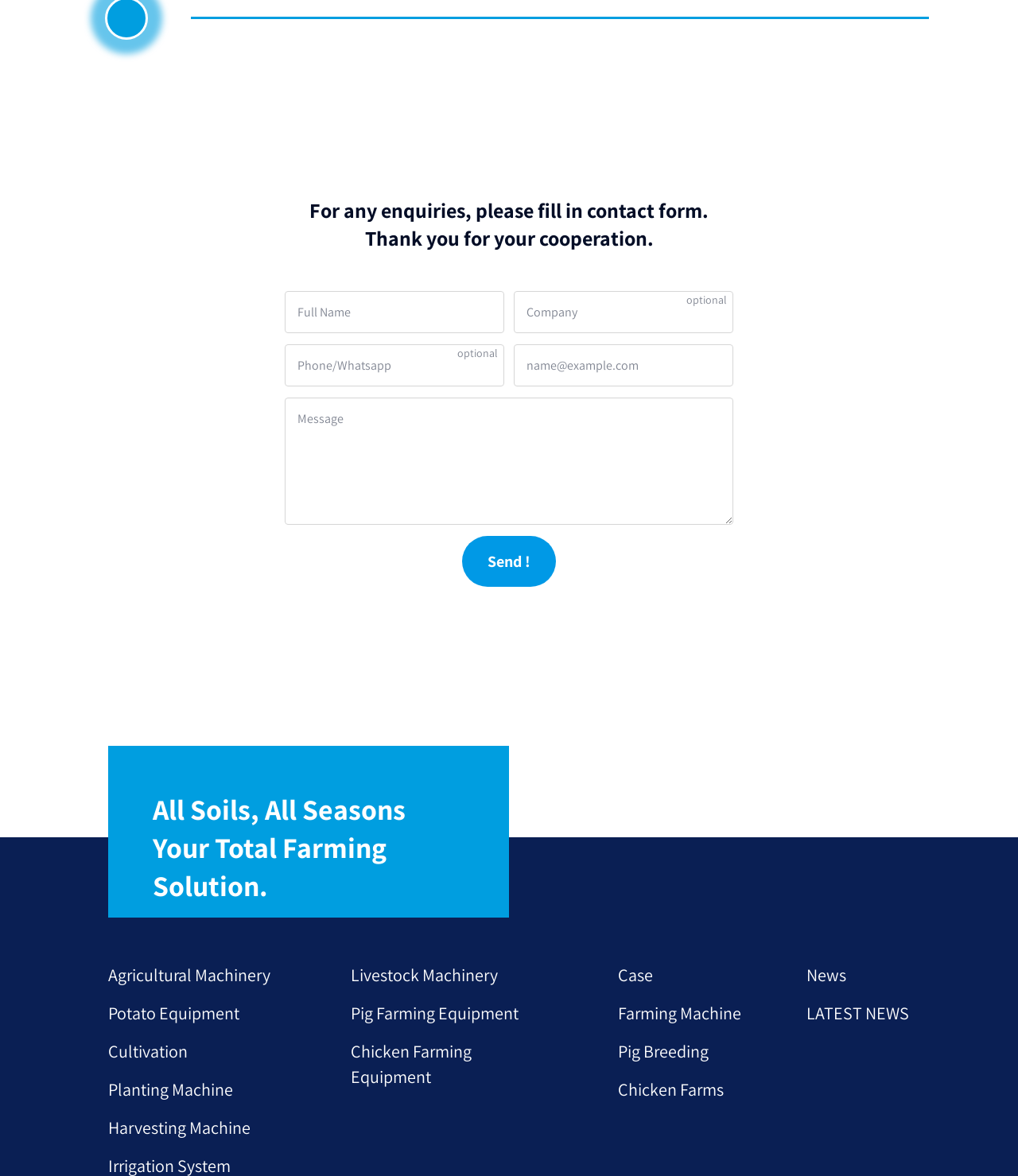Please locate the bounding box coordinates of the element that should be clicked to achieve the given instruction: "Fill in full name".

[0.28, 0.248, 0.496, 0.283]